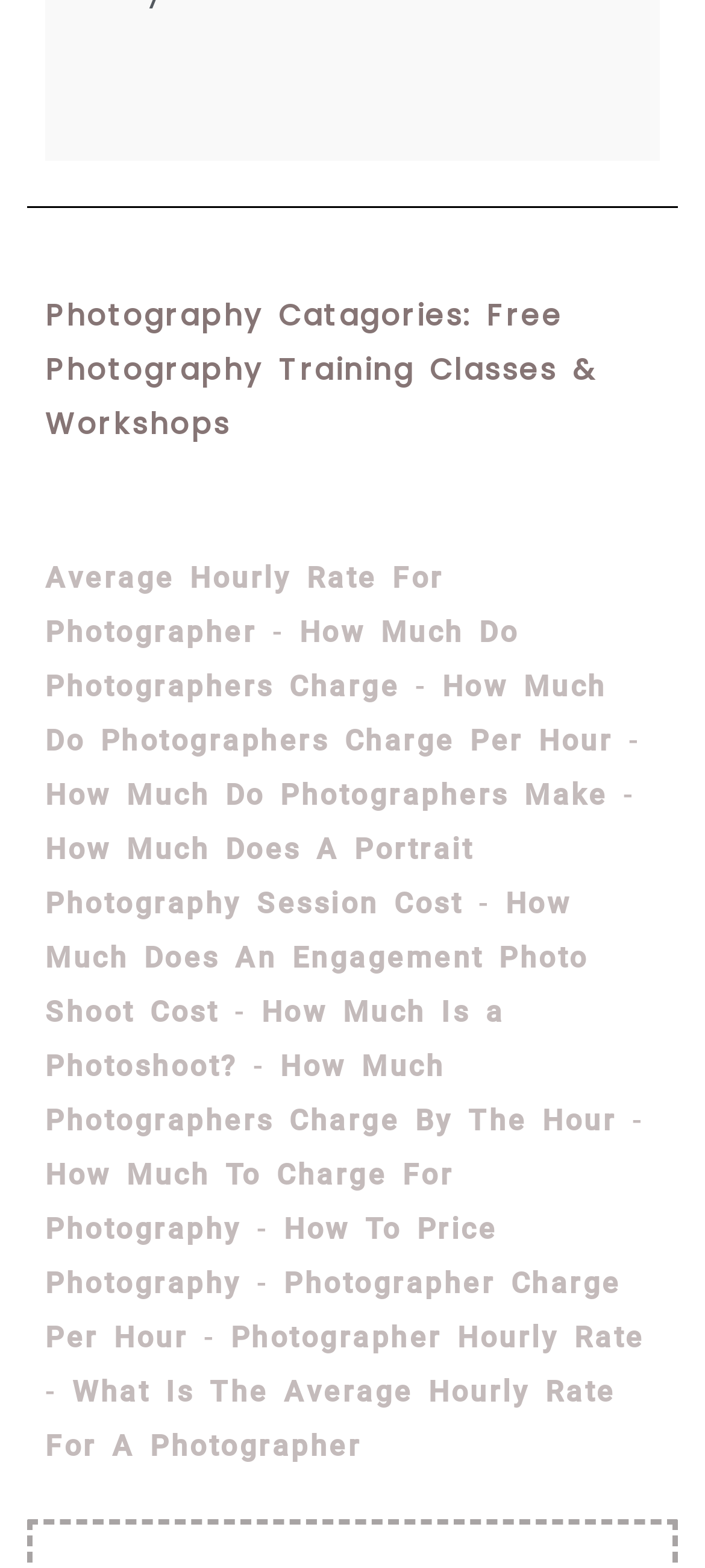Can you identify the bounding box coordinates of the clickable region needed to carry out this instruction: 'Get information on how much a portrait photography session costs'? The coordinates should be four float numbers within the range of 0 to 1, stated as [left, top, right, bottom].

[0.064, 0.531, 0.672, 0.587]